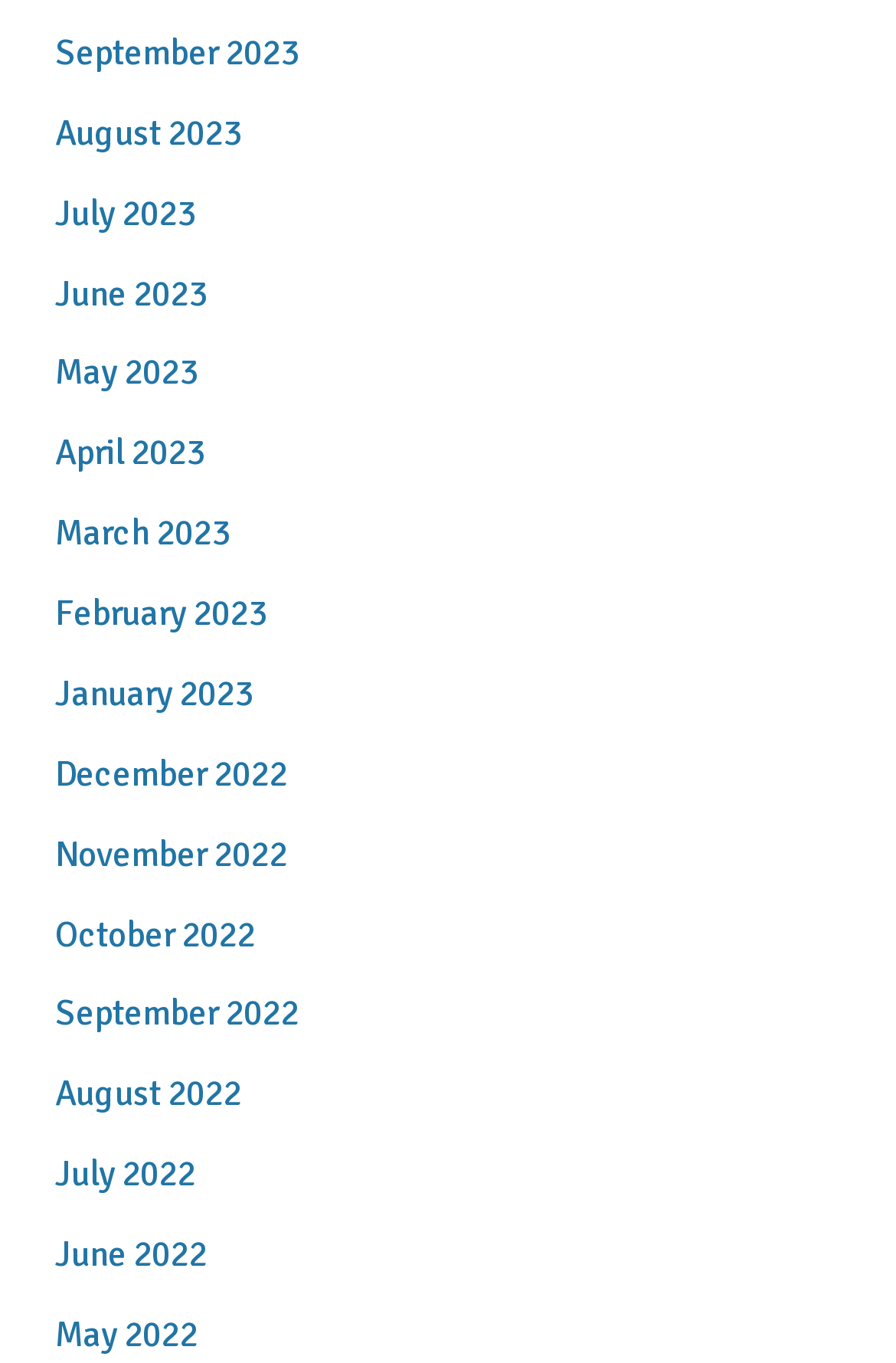Locate the bounding box coordinates of the item that should be clicked to fulfill the instruction: "go to August 2022".

[0.061, 0.786, 0.269, 0.82]